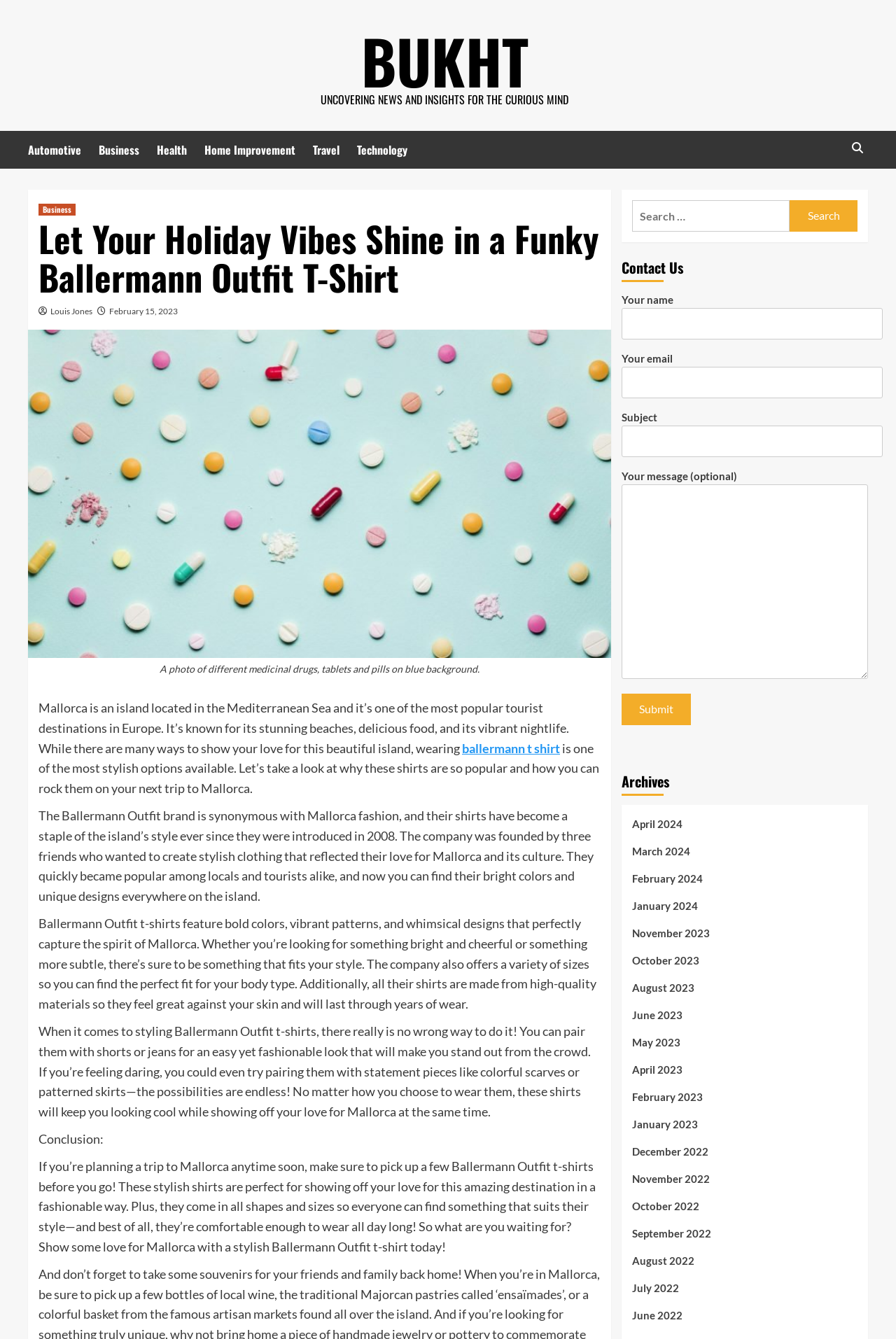Determine the bounding box coordinates of the area to click in order to meet this instruction: "Click on Business".

[0.11, 0.098, 0.175, 0.126]